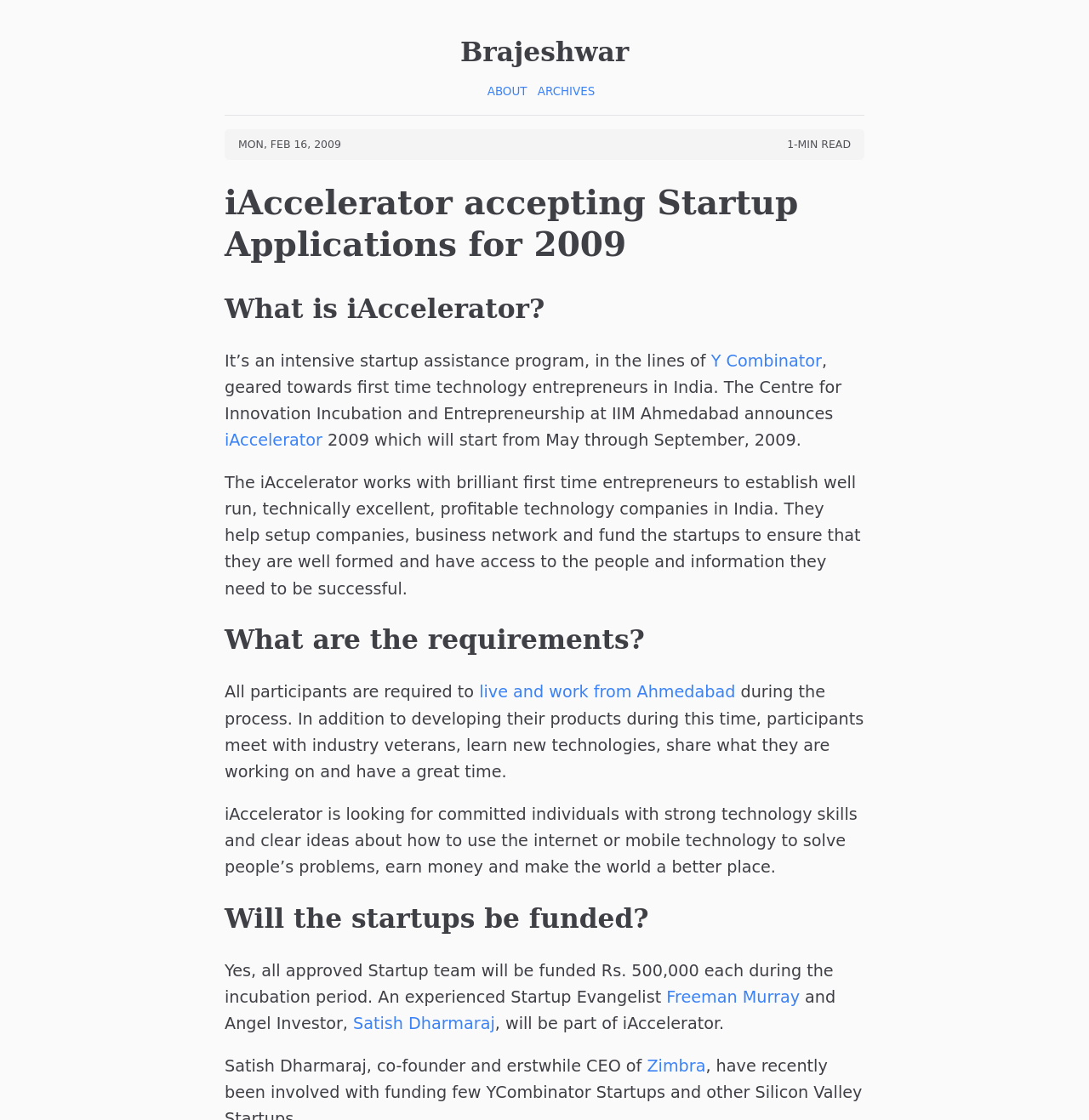Locate the bounding box coordinates of the clickable part needed for the task: "Click on Freeman Murray".

[0.612, 0.882, 0.734, 0.899]